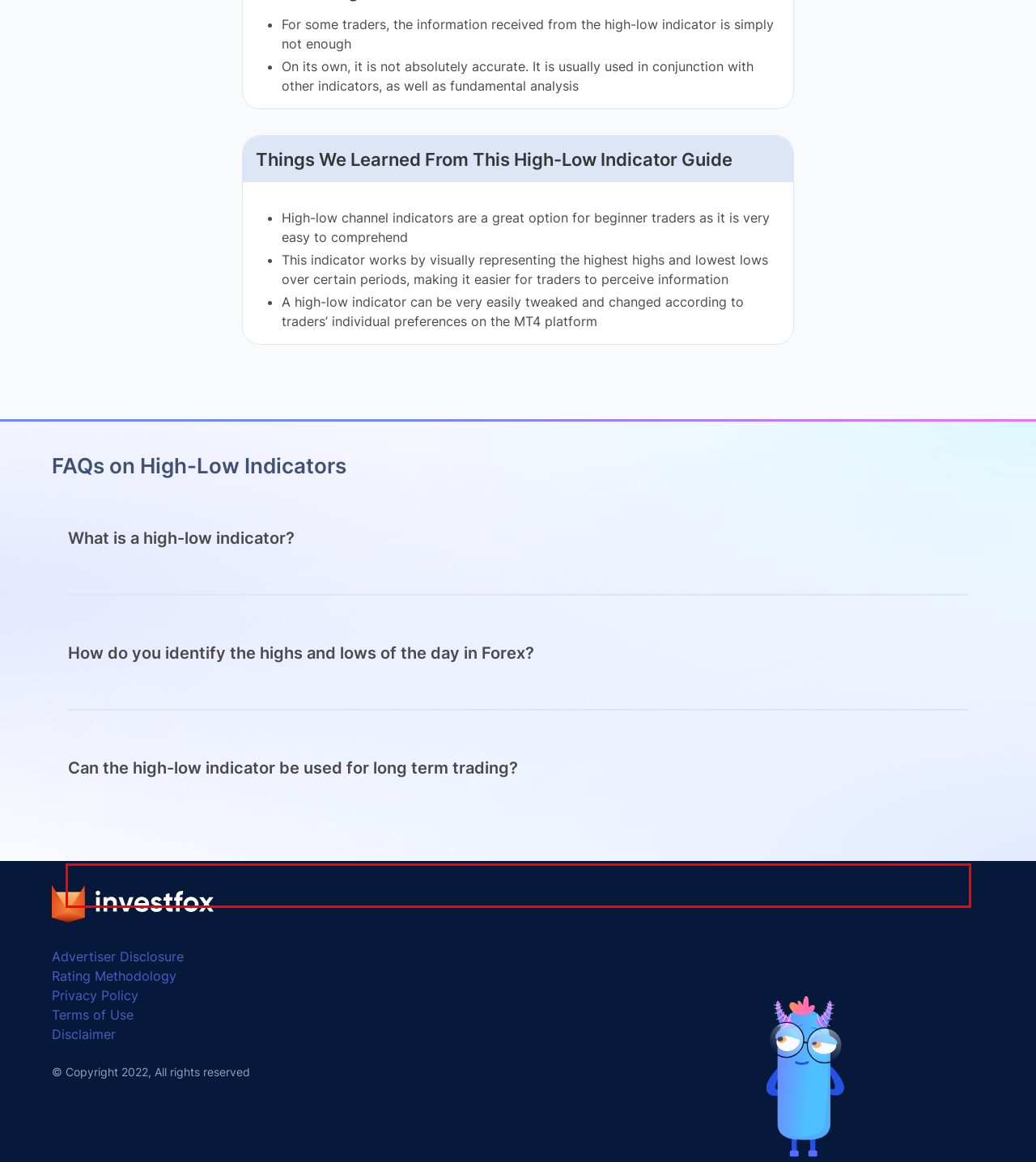You are provided with a screenshot of a webpage that includes a UI element enclosed in a red rectangle. Extract the text content inside this red rectangle.

In fact, some traders even believe that using weekly charts with this indicator ends up with the best support and resistance levels when compared to short-term trading.